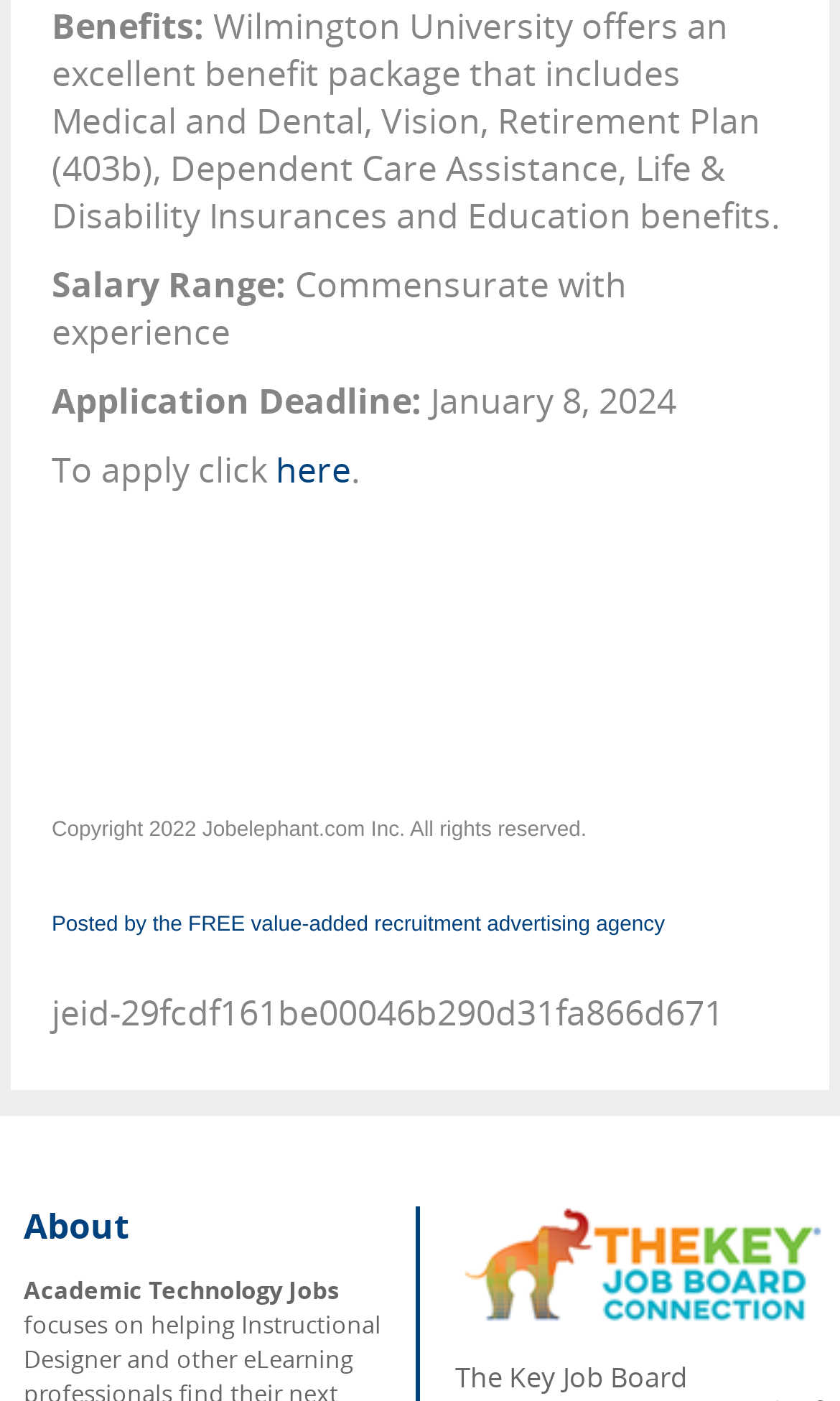How can I apply for this job?
Using the visual information from the image, give a one-word or short-phrase answer.

Click here